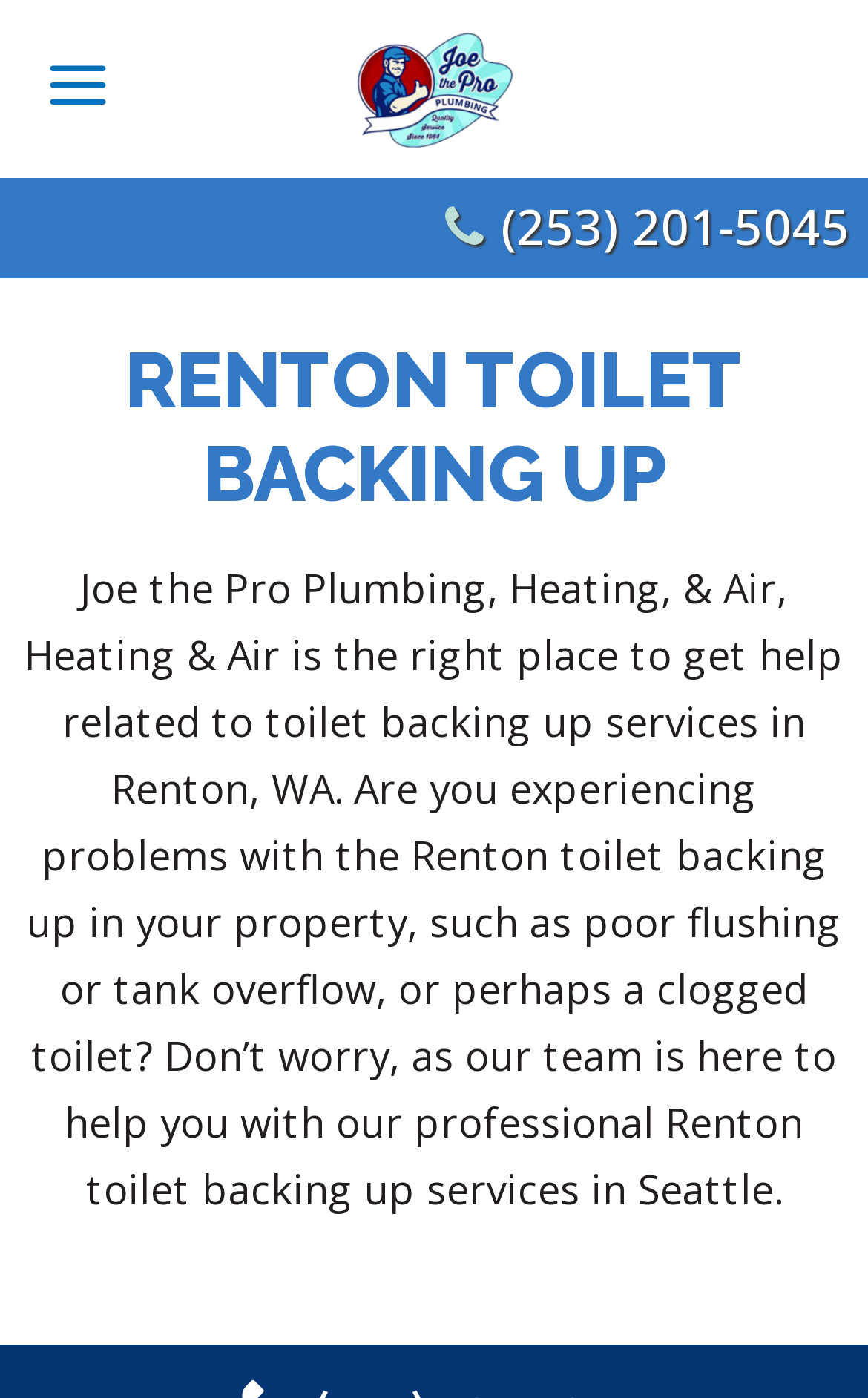What is the phone number to call for Renton toilet backing up services?
Answer the question in as much detail as possible.

I found the phone number by looking at the link element with the text ' (253) 201-5045' which is located at the top of the page.